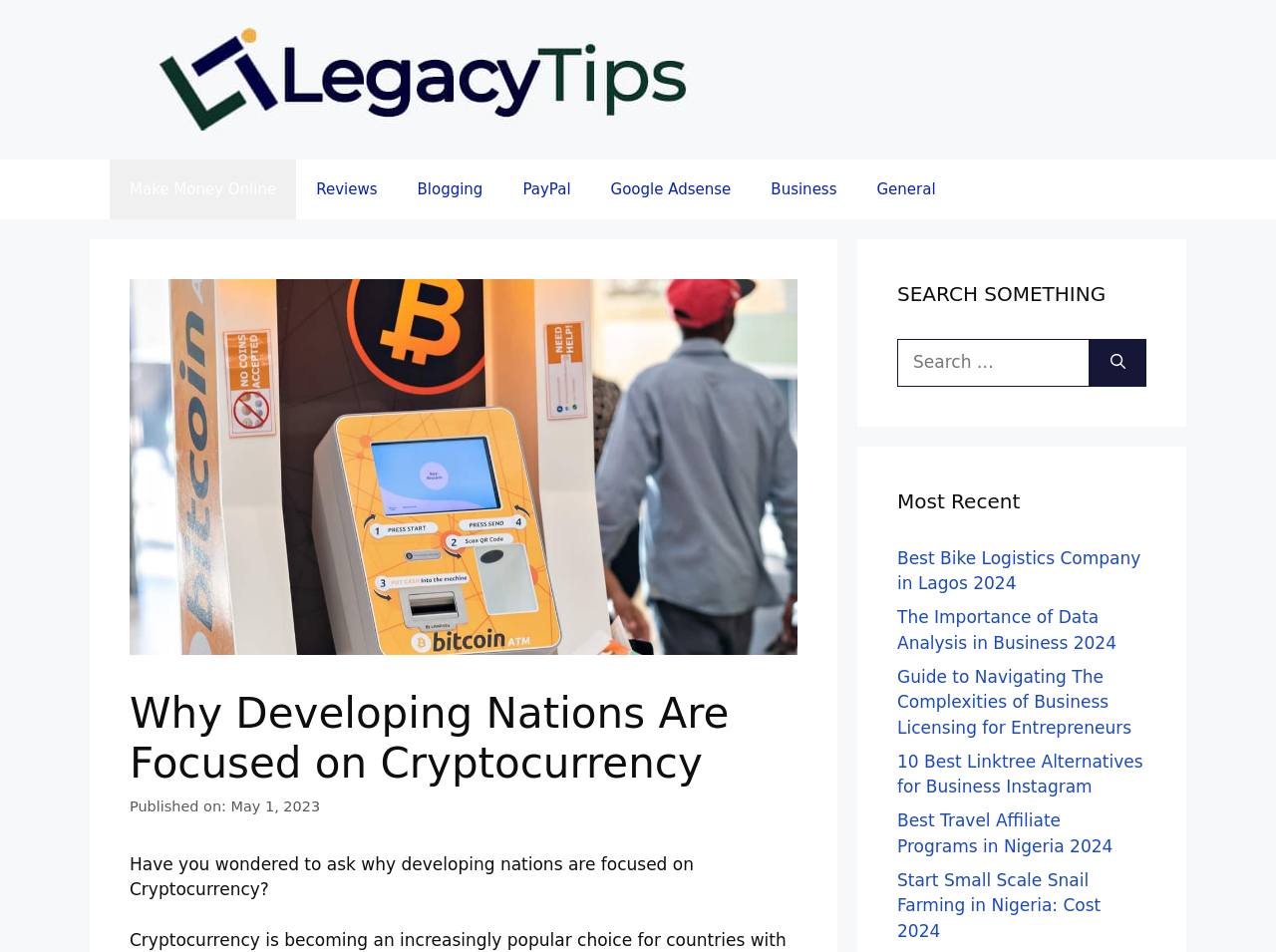Could you indicate the bounding box coordinates of the region to click in order to complete this instruction: "Search for something".

[0.703, 0.356, 0.854, 0.406]